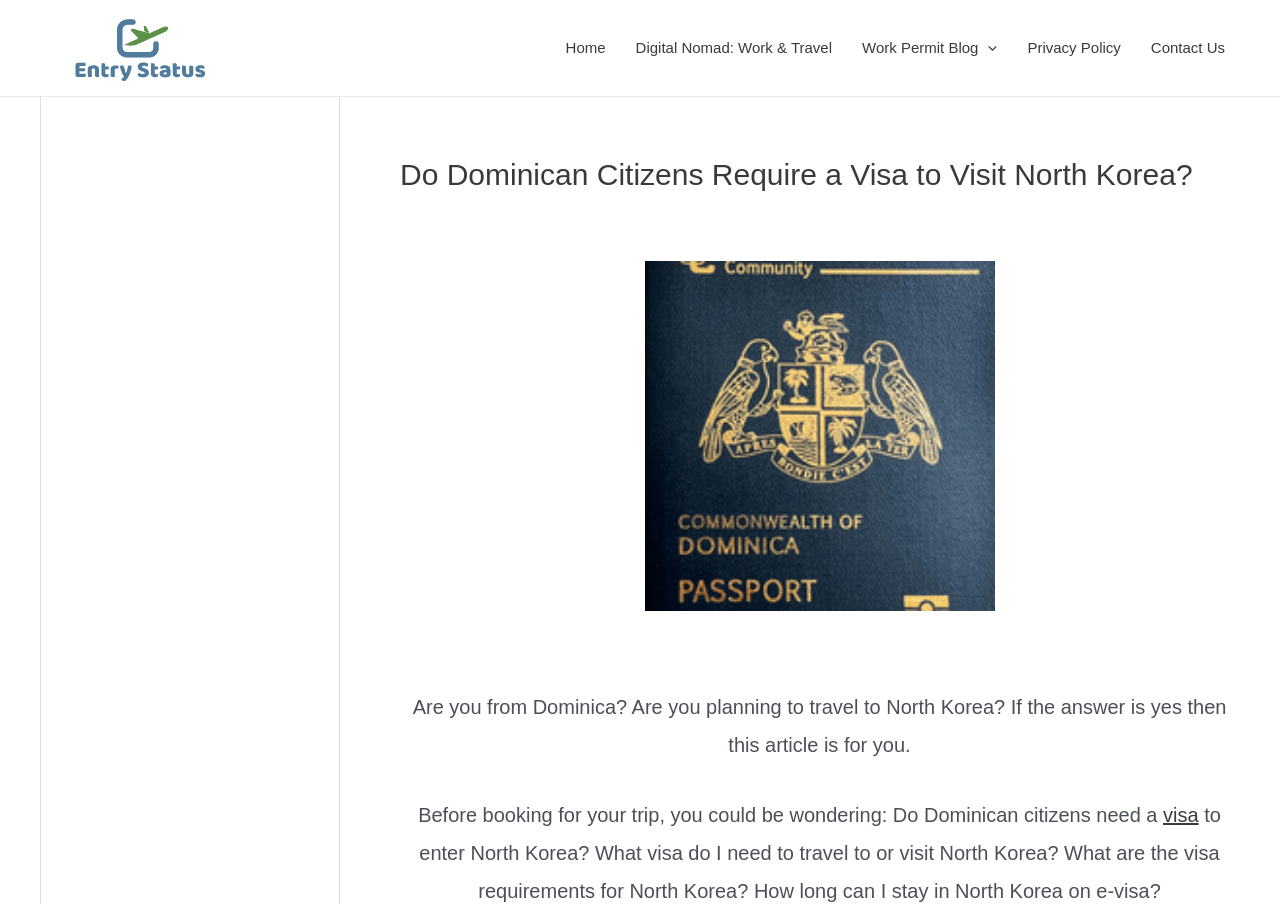Using the element description: "alt="Entry Status Logo"", determine the bounding box coordinates. The coordinates should be in the format [left, top, right, bottom], with values between 0 and 1.

[0.031, 0.042, 0.188, 0.061]